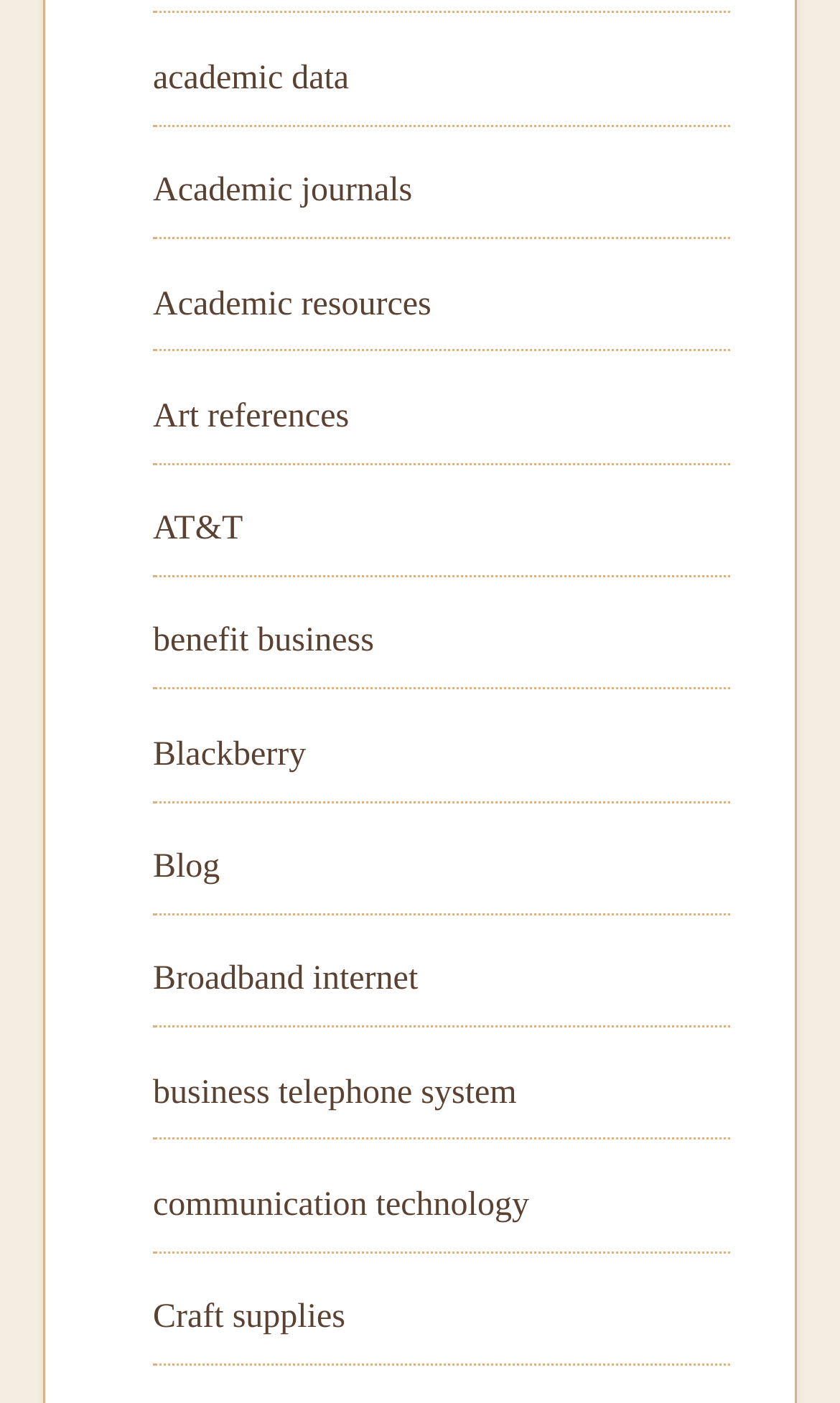Please provide the bounding box coordinates for the element that needs to be clicked to perform the following instruction: "visit academic data". The coordinates should be given as four float numbers between 0 and 1, i.e., [left, top, right, bottom].

[0.182, 0.043, 0.416, 0.069]